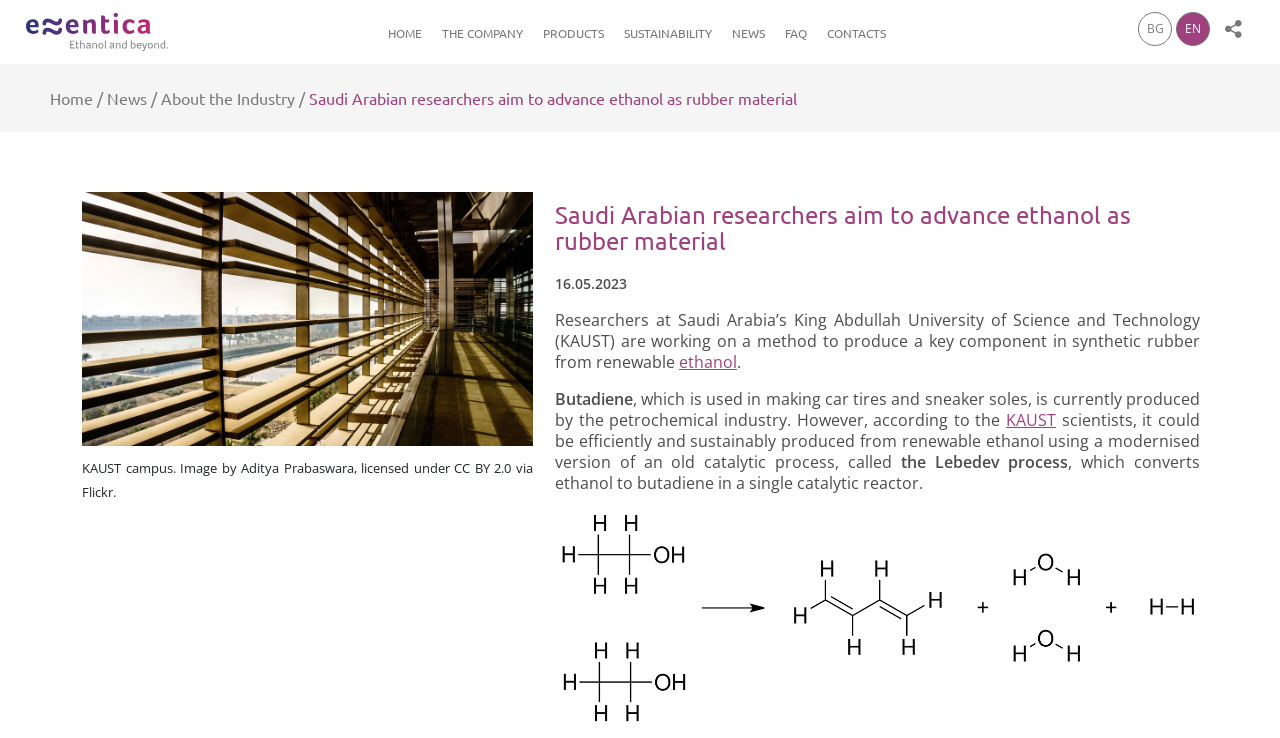Specify the bounding box coordinates of the region I need to click to perform the following instruction: "Click the ethanol link". The coordinates must be four float numbers in the range of 0 to 1, i.e., [left, top, right, bottom].

[0.53, 0.476, 0.576, 0.505]